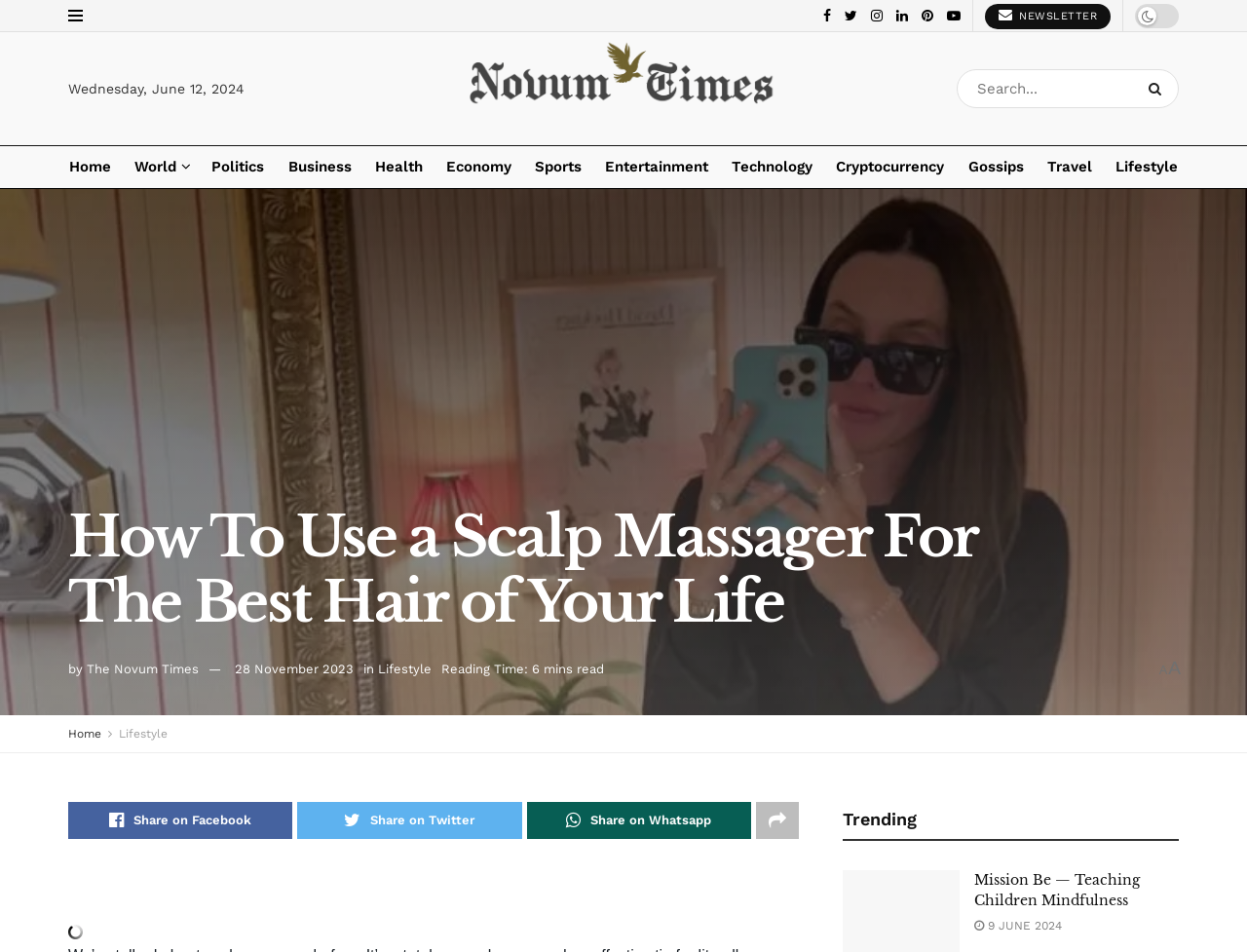Produce a meticulous description of the webpage.

This webpage is an article from The Novum Times, titled "How To Use a Scalp Massager For The Best Hair of Your Life". At the top, there is a navigation bar with multiple links, including "Home", "World", "Politics", "Business", and others, stretching from the left to the right side of the page. Below the navigation bar, there is a search box with a "Search Button" on the right side.

The main content of the article starts with a heading, followed by the author and publication date information. The article appears to be a lifestyle or health-related topic, with a reading time of 6 minutes. 

On the right side of the page, there are social media sharing links, including Facebook, Twitter, and Whatsapp. Below these links, there is a "Trending" section with a heading and a link to an article titled "Mission Be — Teaching Children Mindfulness". 

At the very bottom of the page, there is a small image, and a link with a date "9 JUNE 2024". There are also some links to other sections of the website, including "Home" and "Lifestyle", at the bottom left corner of the page.